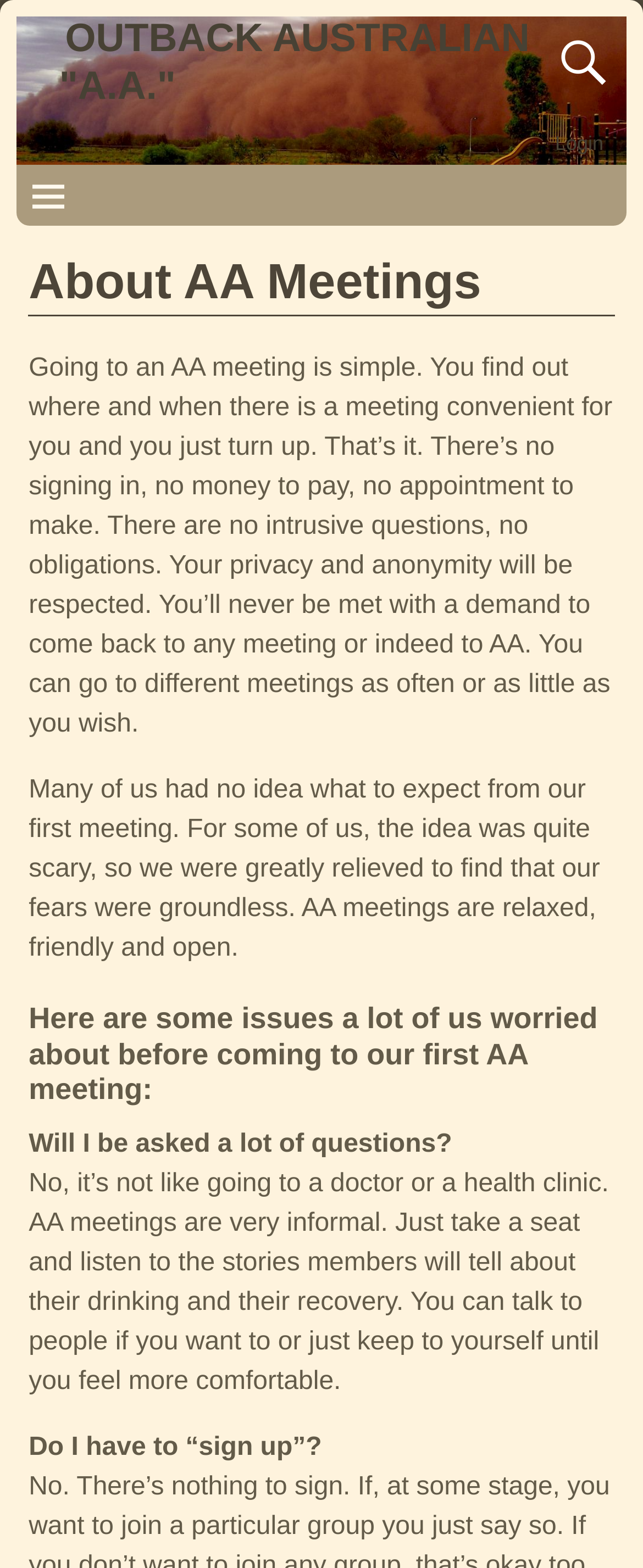Extract the primary heading text from the webpage.

OUTBACK AUSTRALIAN "A.A."